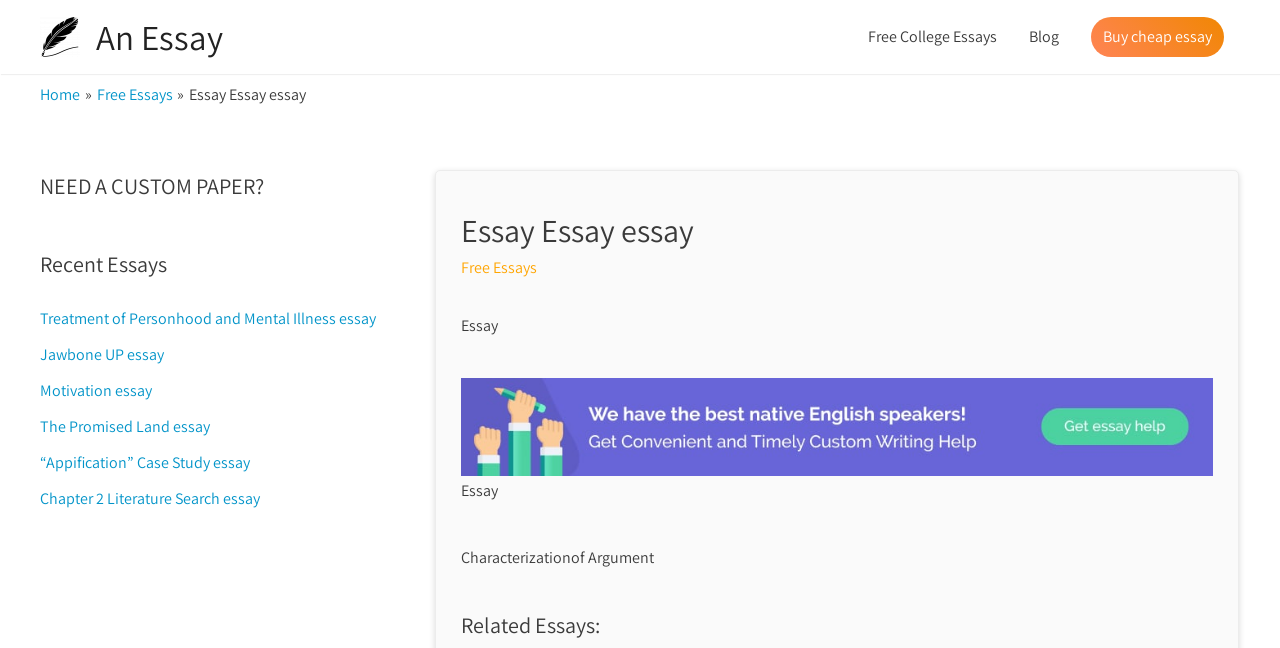Determine the bounding box coordinates of the section I need to click to execute the following instruction: "Go to 'Blog'". Provide the coordinates as four float numbers between 0 and 1, i.e., [left, top, right, bottom].

[0.791, 0.008, 0.84, 0.106]